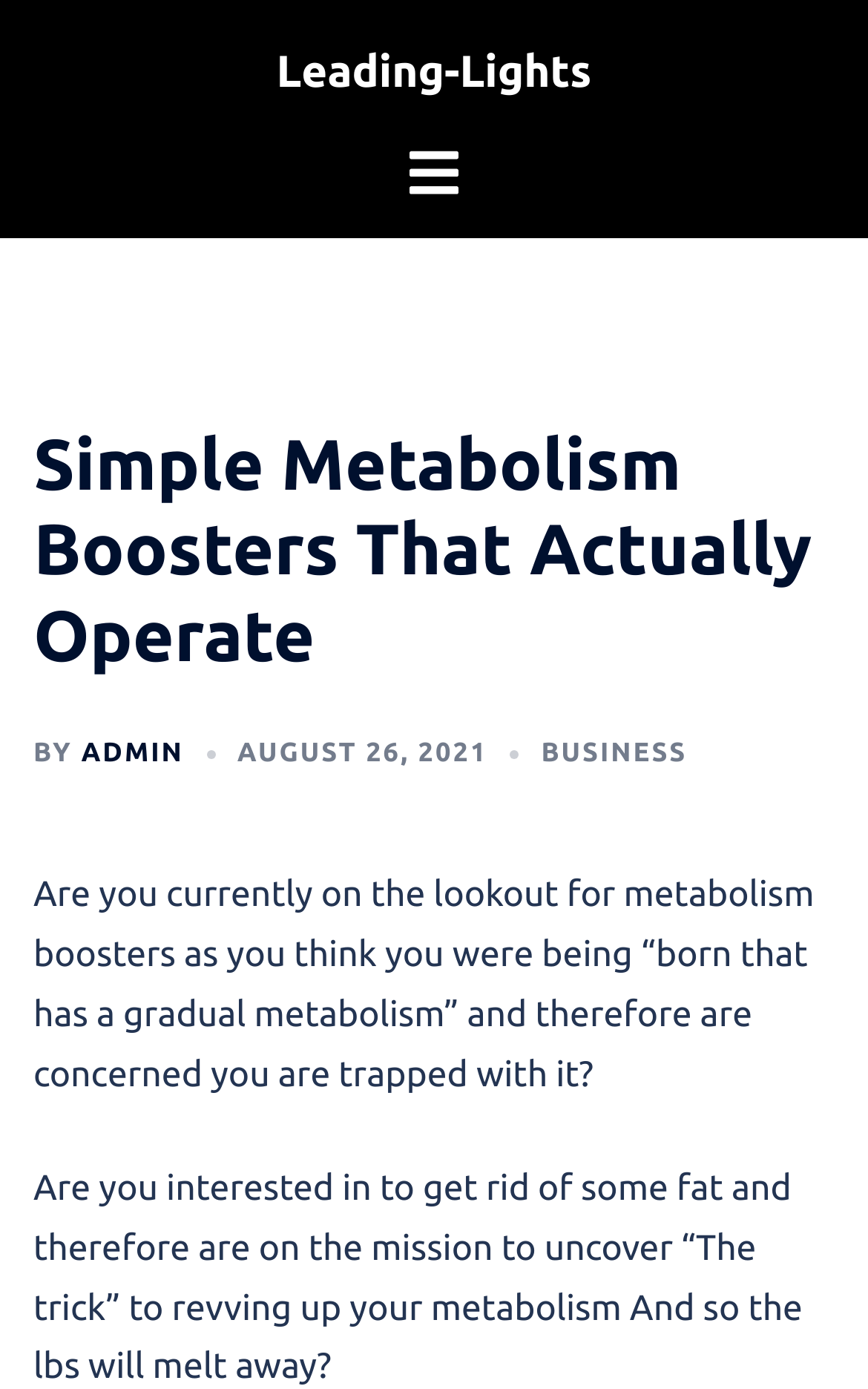What is the category of the article?
Look at the image and respond with a one-word or short phrase answer.

BUSINESS